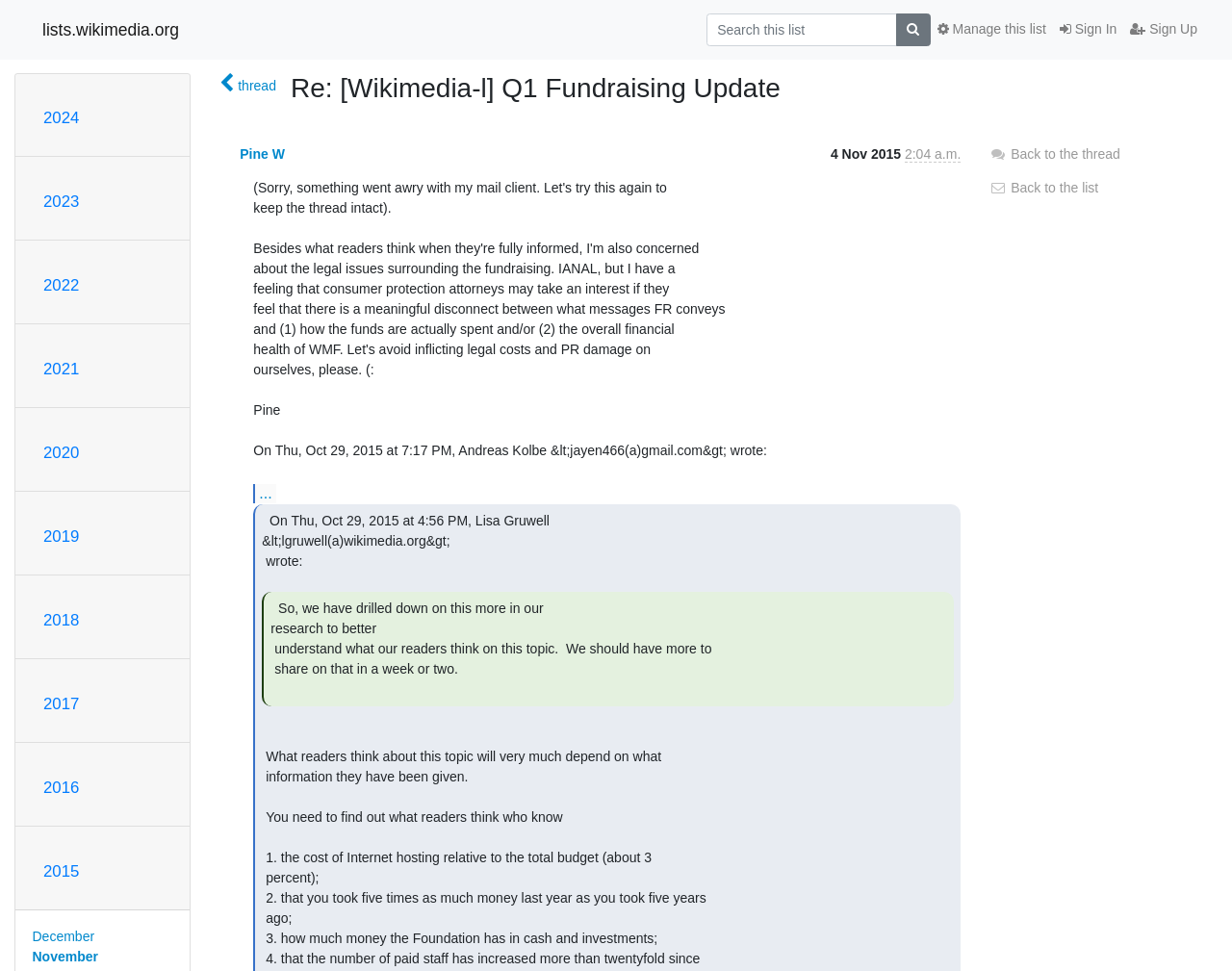Specify the bounding box coordinates of the region I need to click to perform the following instruction: "Back to the list". The coordinates must be four float numbers in the range of 0 to 1, i.e., [left, top, right, bottom].

[0.803, 0.185, 0.892, 0.201]